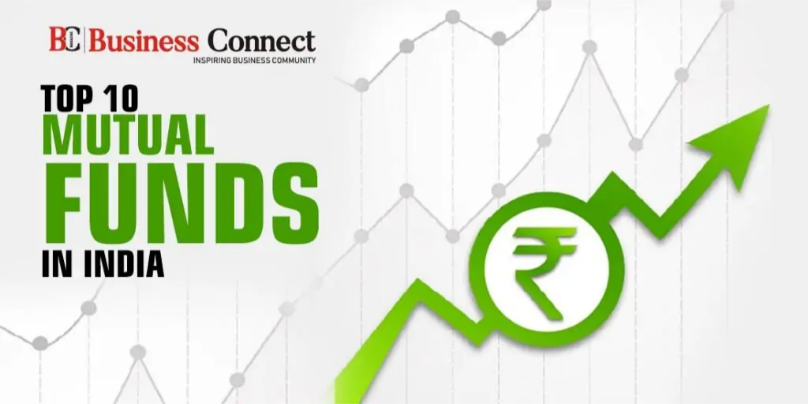What is the theme of the graphic?
Using the visual information from the image, give a one-word or short-phrase answer.

Financial progress and investment intelligence